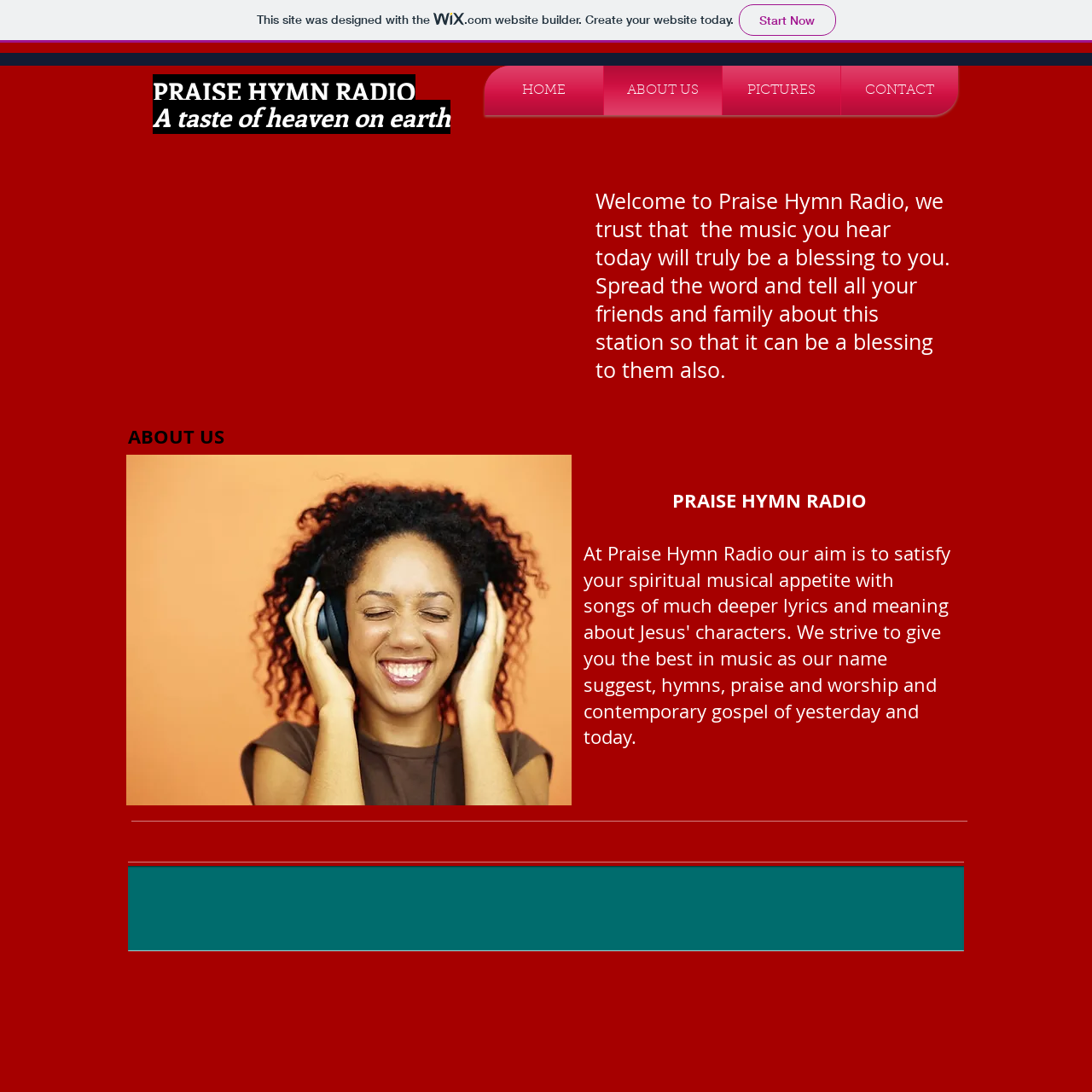Locate the bounding box for the described UI element: "PICTURES". Ensure the coordinates are four float numbers between 0 and 1, formatted as [left, top, right, bottom].

[0.662, 0.06, 0.77, 0.105]